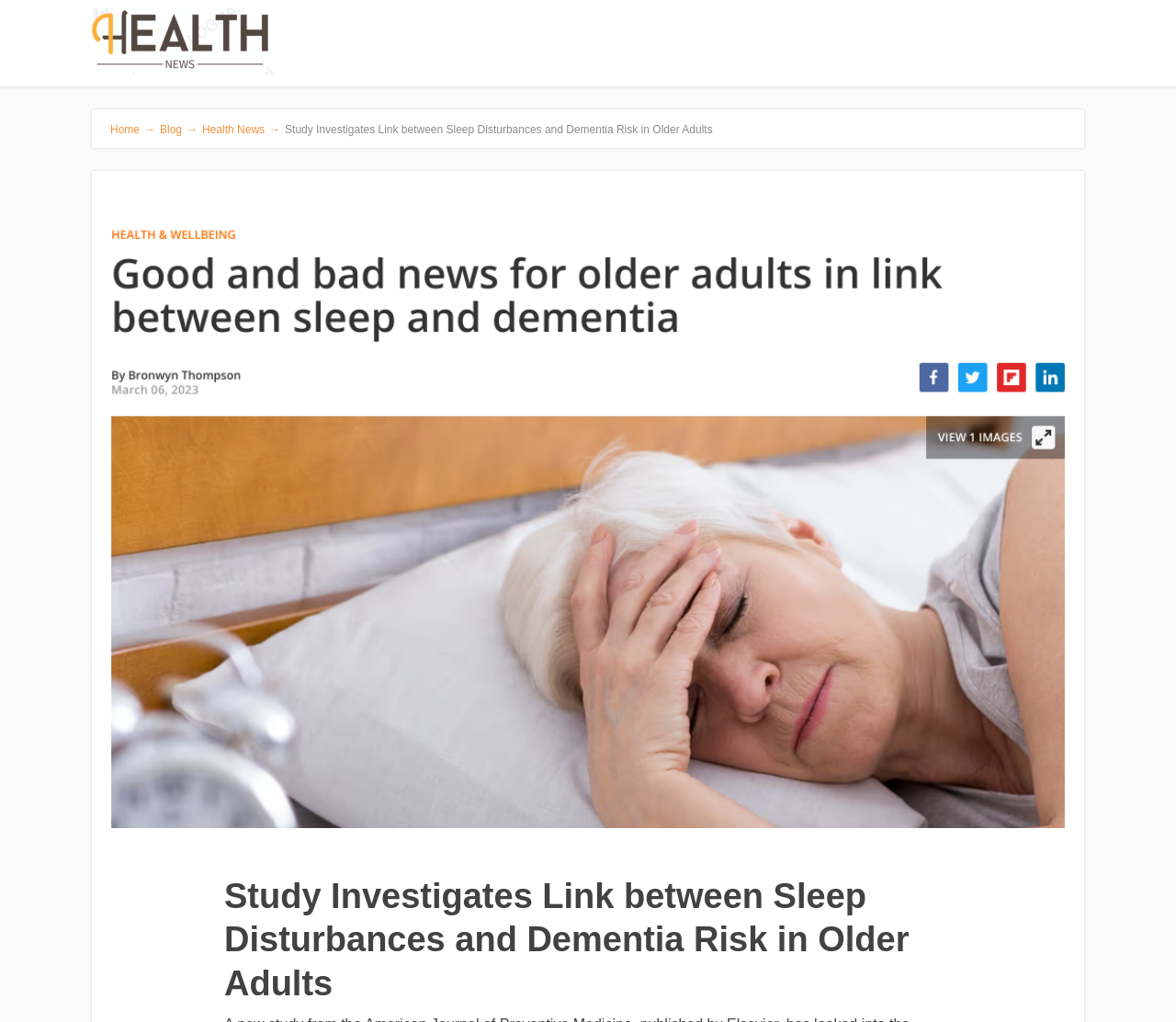From the screenshot, find the bounding box of the UI element matching this description: "Health News →". Supply the bounding box coordinates in the form [left, top, right, bottom], each a float between 0 and 1.

[0.172, 0.121, 0.242, 0.133]